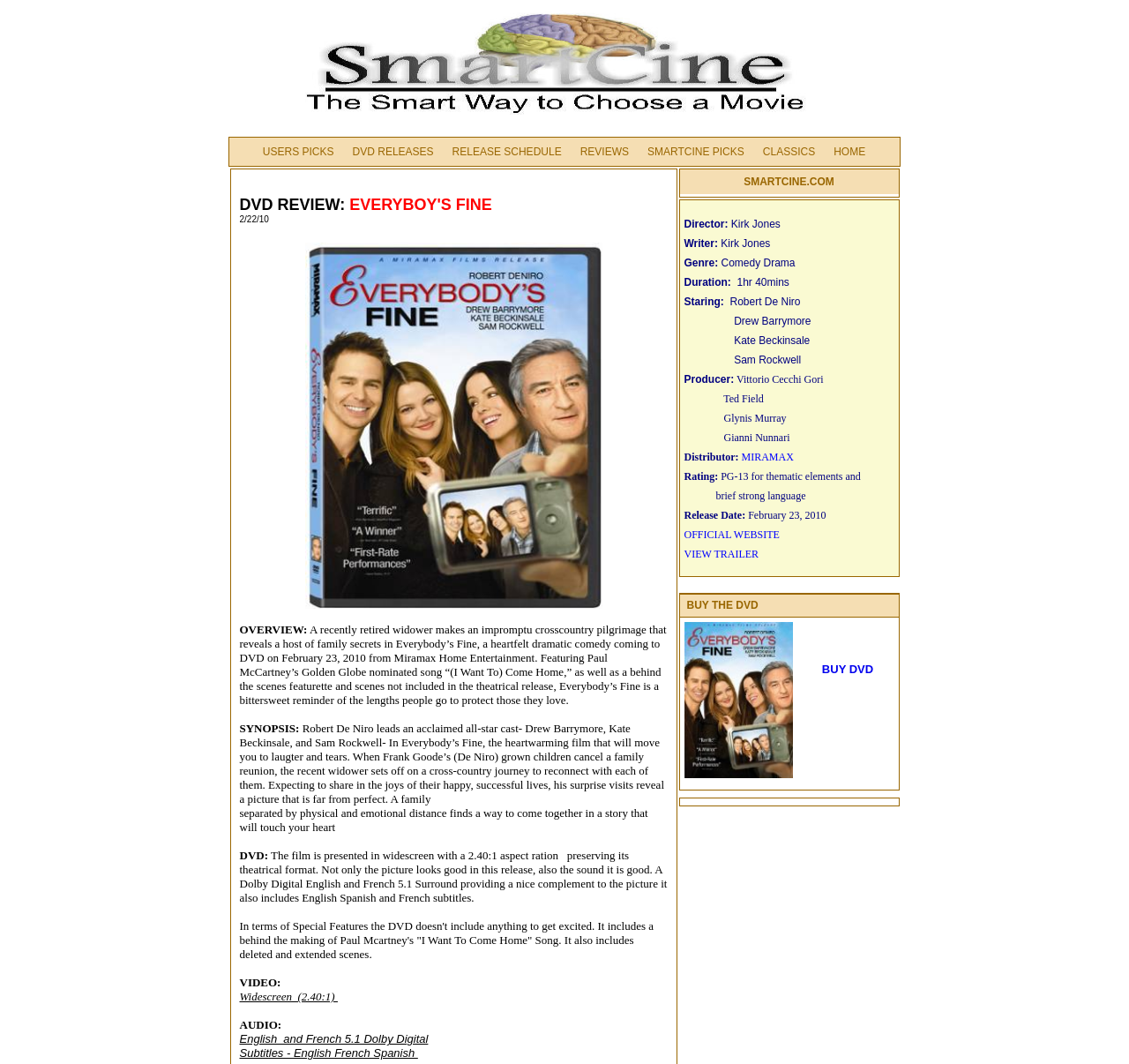What is the aspect ratio of the DVD?
Analyze the image and deliver a detailed answer to the question.

The aspect ratio of the DVD can be found in the 'VIDEO' section, where it is specified as 'Widescreen (2.40:1)'.